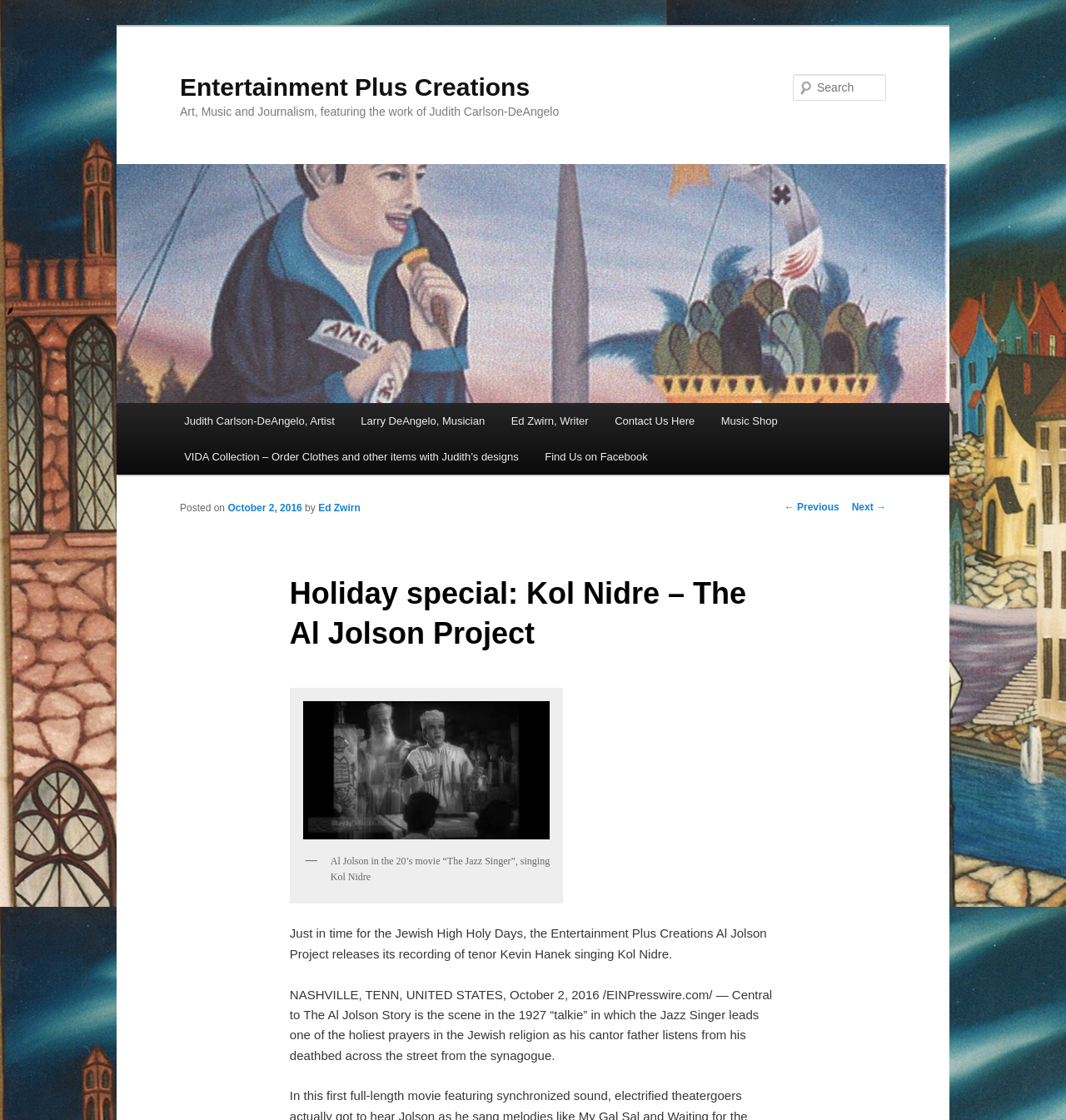Deliver a detailed narrative of the webpage's visual and textual elements.

The webpage is about the Entertainment Plus Creations Al Jolson Project, specifically highlighting a holiday special featuring Kol Nidre. At the top, there is a link to skip to the primary content. Below that, there is a heading with the title "Entertainment Plus Creations" and a link to the same. 

To the right of the title, there is an image with the same title. Below the title, there is a heading that describes the webpage as featuring art, music, and journalism, showcasing the work of Judith Carlson-DeAngelo. 

On the top right, there is a search bar with a "Search" label. Below that, there is a main menu with links to different sections, including Judith Carlson-DeAngelo's art, Larry DeAngelo's music, Ed Zwirn's writing, and a contact page. 

Further down, there is a section dedicated to the holiday special, with a heading "Holiday special: Kol Nidre – The Al Jolson Project". Below that, there is information about the post, including the date it was posted and the author, Ed Zwirn. 

The main content of the page is about Al Jolson's performance of Kol Nidre in the 1920s movie "The Jazz Singer". There is an image of Al Jolson in the movie, with a caption describing the scene. Below the image, there is a paragraph describing the Entertainment Plus Creations Al Jolson Project's release of a recording of Kol Nidre, sung by tenor Kevin Hanek. 

The webpage also includes a longer passage about the significance of Kol Nidre in the Jewish religion and its connection to the Al Jolson Story. At the bottom, there are links to navigate to previous and next posts.